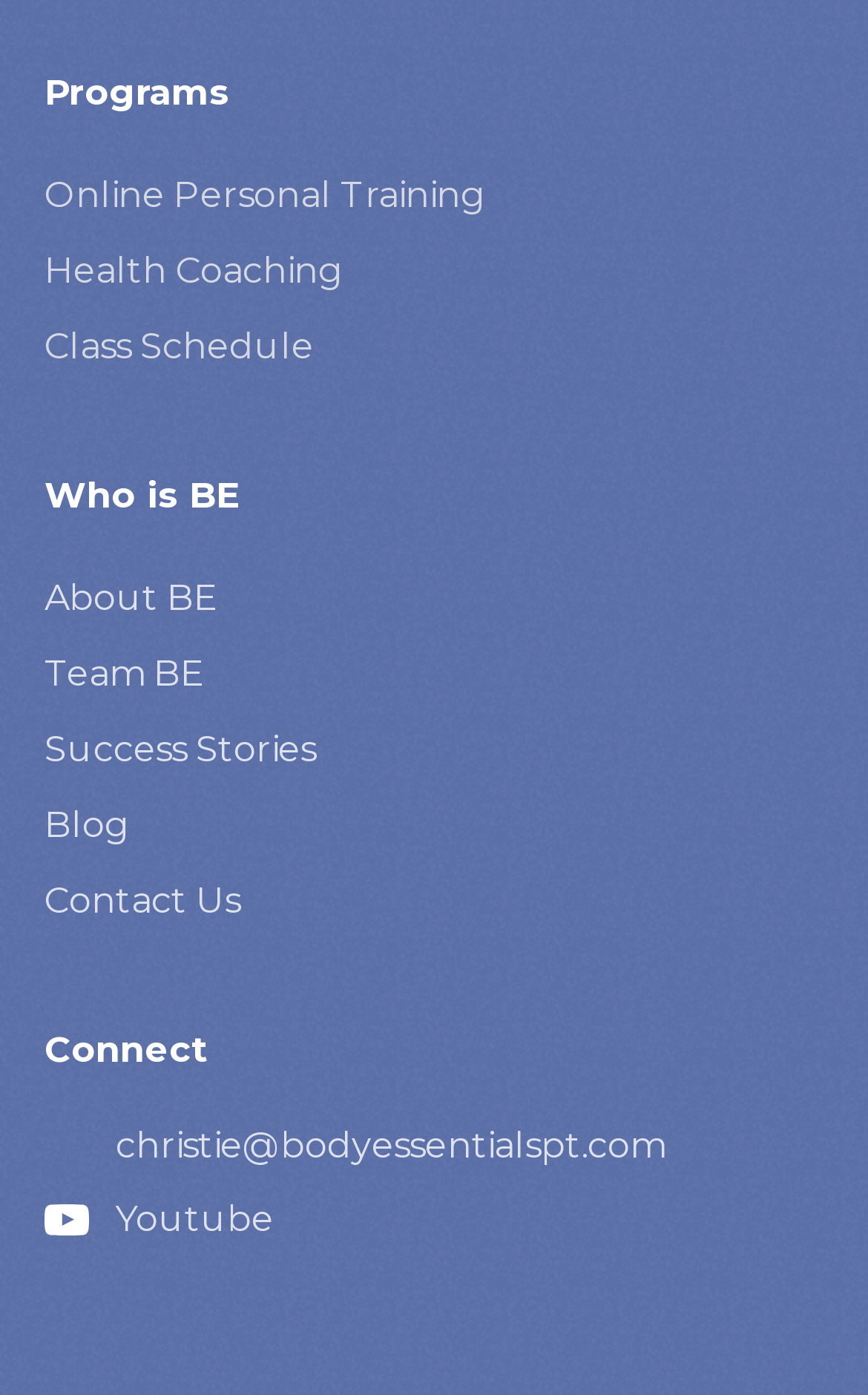What is the email address provided for contact?
Based on the image, give a one-word or short phrase answer.

christie@bodyessentialspt.com